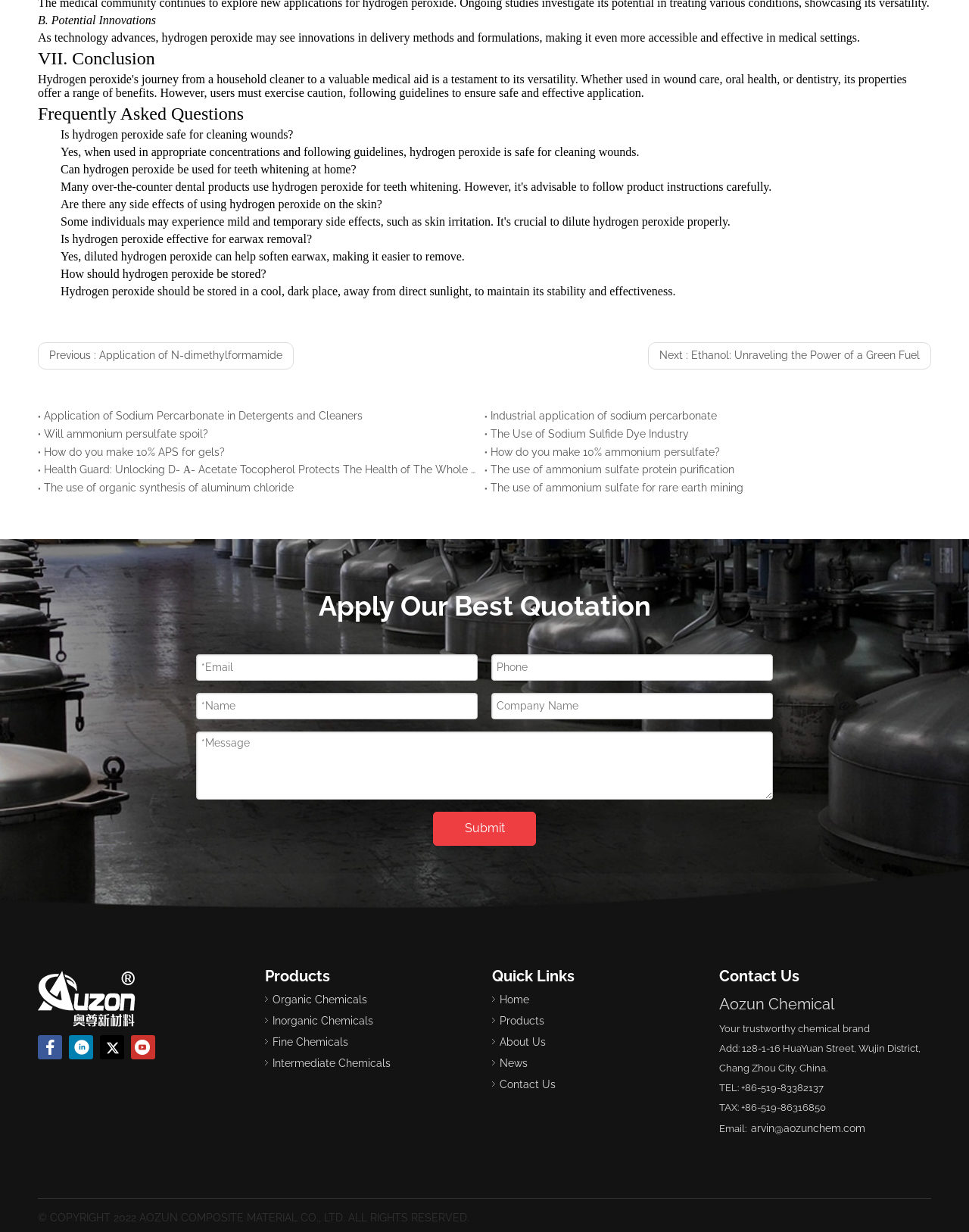Please determine the bounding box coordinates of the element's region to click in order to carry out the following instruction: "Click the 'LOGO-BOTTOM' link". The coordinates should be four float numbers between 0 and 1, i.e., [left, top, right, bottom].

[0.039, 0.788, 0.14, 0.834]